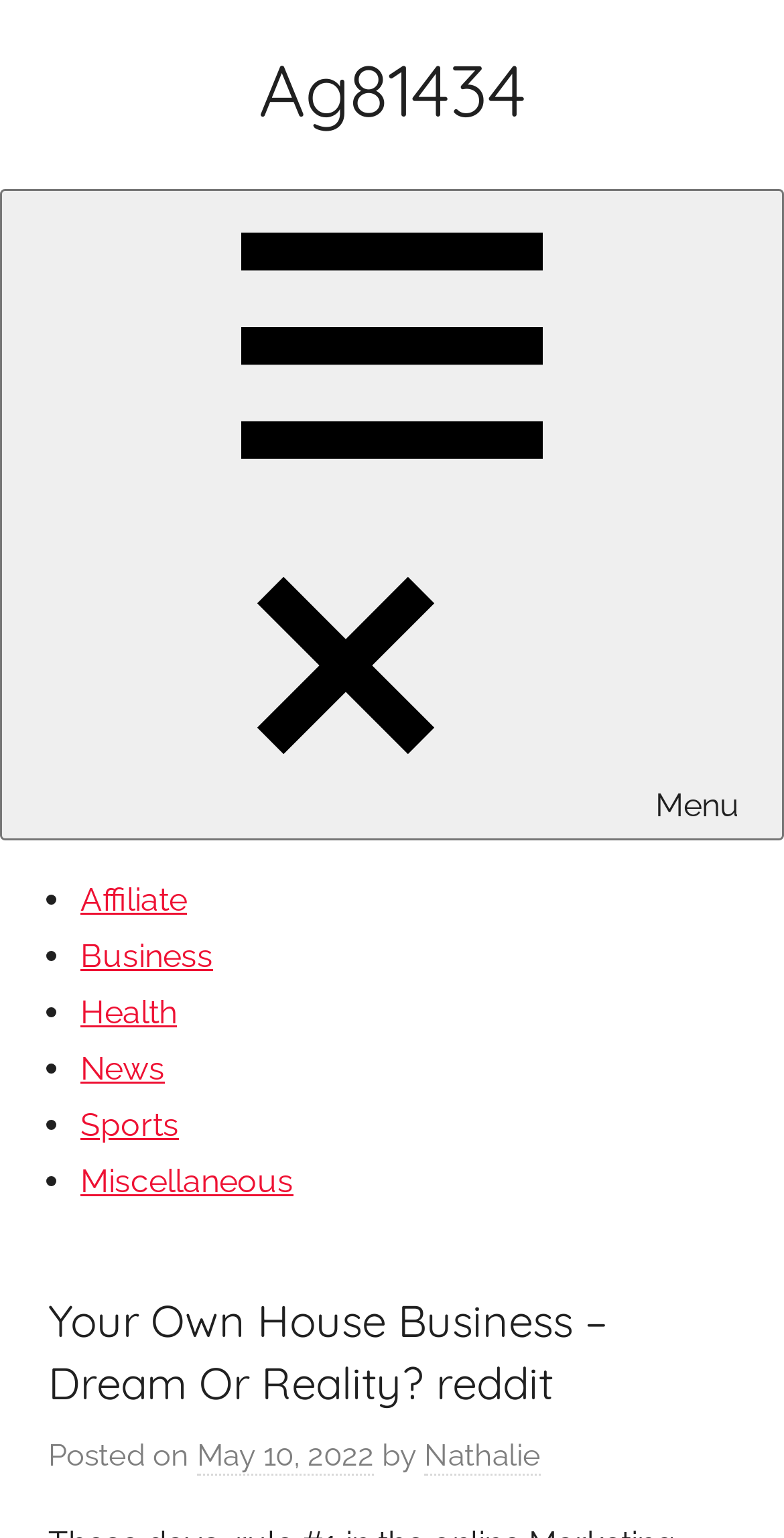Provide the bounding box coordinates of the HTML element described by the text: "May 10, 2022September 17, 2022".

[0.251, 0.935, 0.477, 0.96]